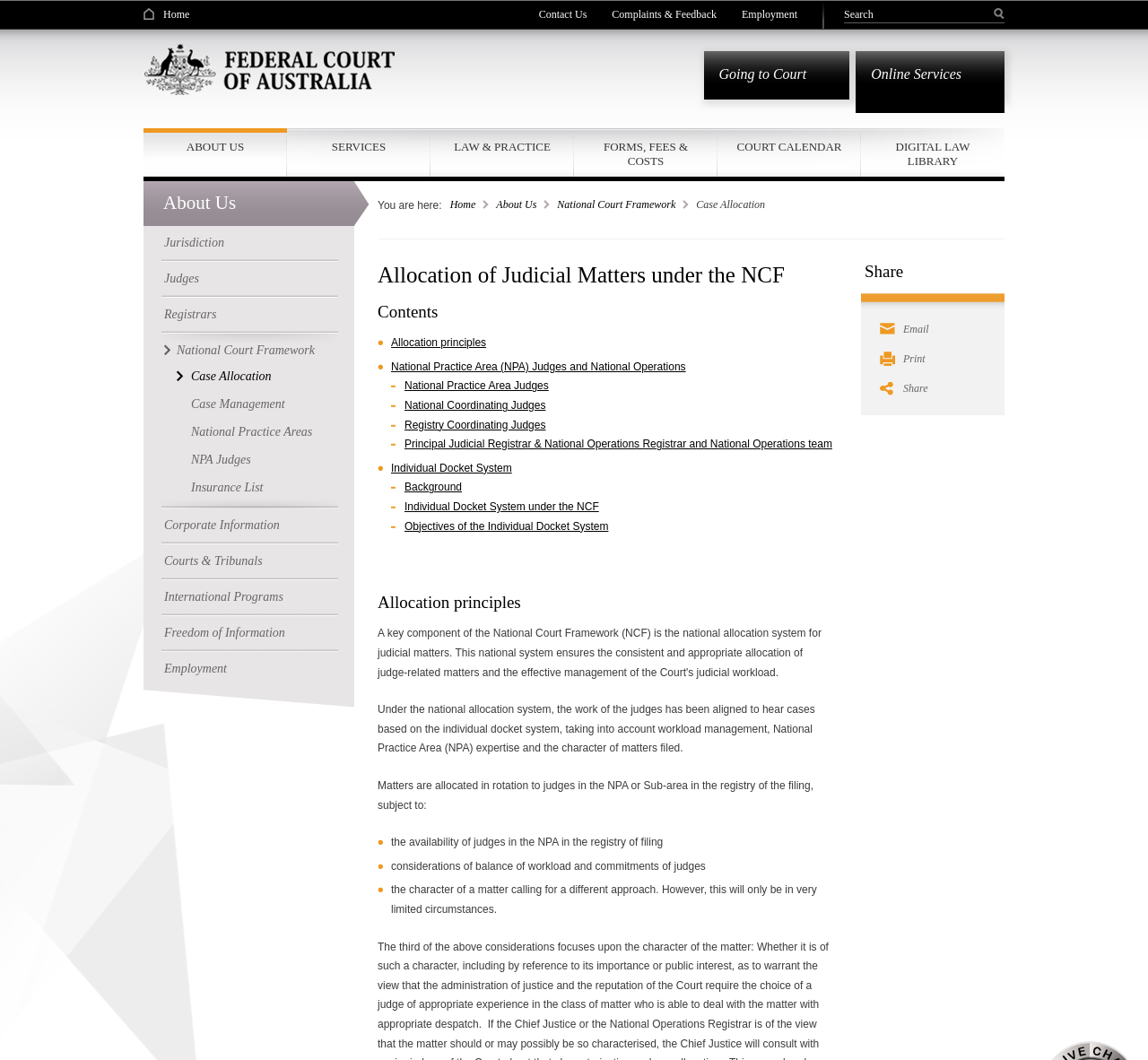Please give a one-word or short phrase response to the following question: 
What is the title of the section below the 'You are here:' breadcrumb?

Allocation of Judicial Matters under the NCF